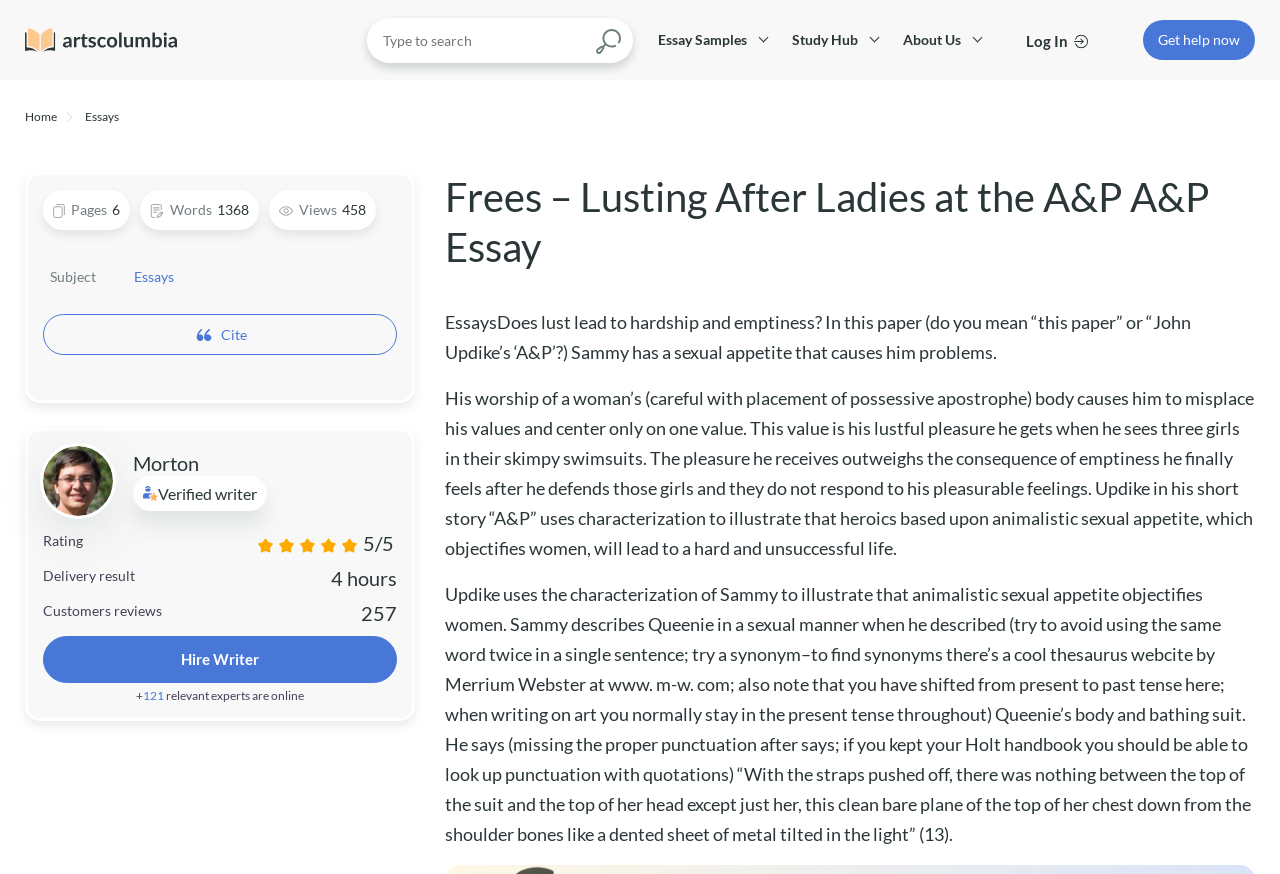Could you determine the bounding box coordinates of the clickable element to complete the instruction: "Get help now"? Provide the coordinates as four float numbers between 0 and 1, i.e., [left, top, right, bottom].

[0.905, 0.035, 0.969, 0.055]